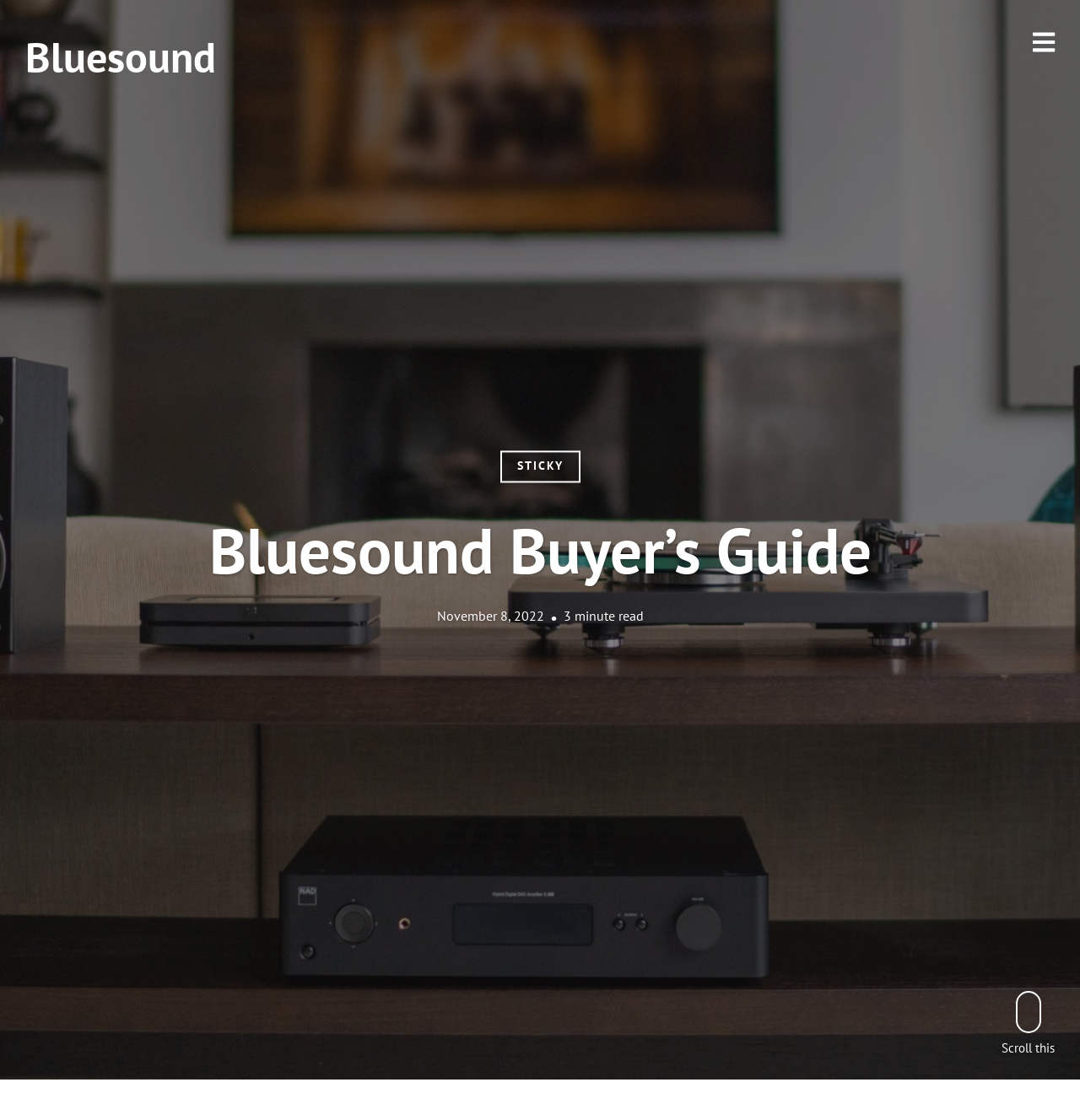Offer a detailed account of what is visible on the webpage.

The webpage is about the Bluesound Buyer's Guide, with a prominent heading at the top left corner of the page. Below the heading, there is a link to the Bluesound website, positioned at the top left corner as well. 

On the top right corner, there is a link with no text. 

In the middle of the page, there is a highlighted section with the text "STICKY" in a relatively large font size. 

Below the highlighted section, there is another heading that spans across the page, stating "Bluesound Buyer's Guide". 

Underneath the heading, there is a section that contains information about the article, including a link to the publication date "November 8, 2022" and a static text "3 minute read", indicating the estimated time it takes to read the article. 

At the bottom right corner of the page, there is a link that says "Scroll this".